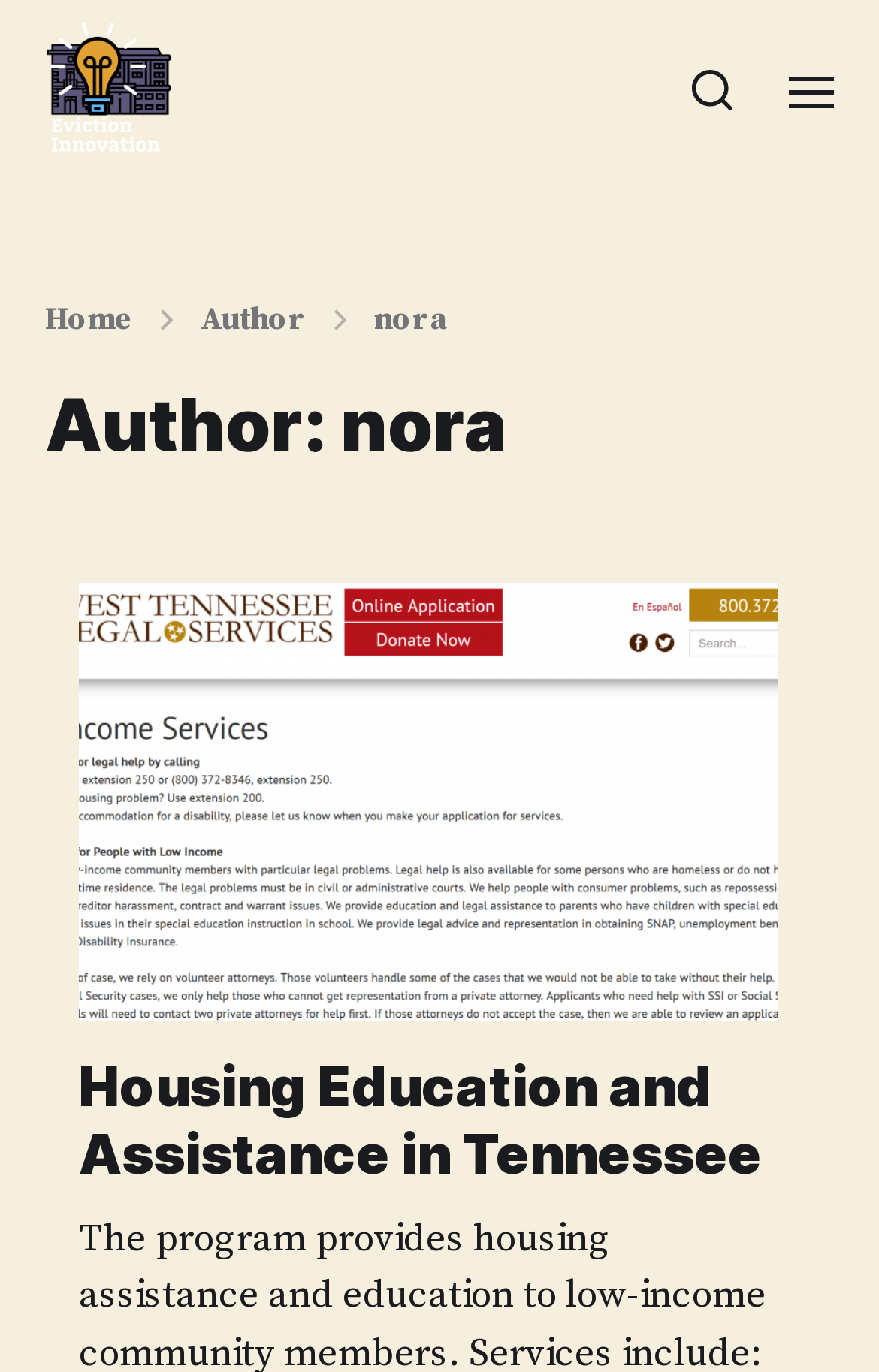How many buttons are on the top-right corner?
Please give a detailed and thorough answer to the question, covering all relevant points.

I examined the top-right corner of the webpage and found two buttons with bounding box coordinates [0.755, 0.0, 0.865, 0.131] and [0.865, 0.0, 0.981, 0.131] respectively.